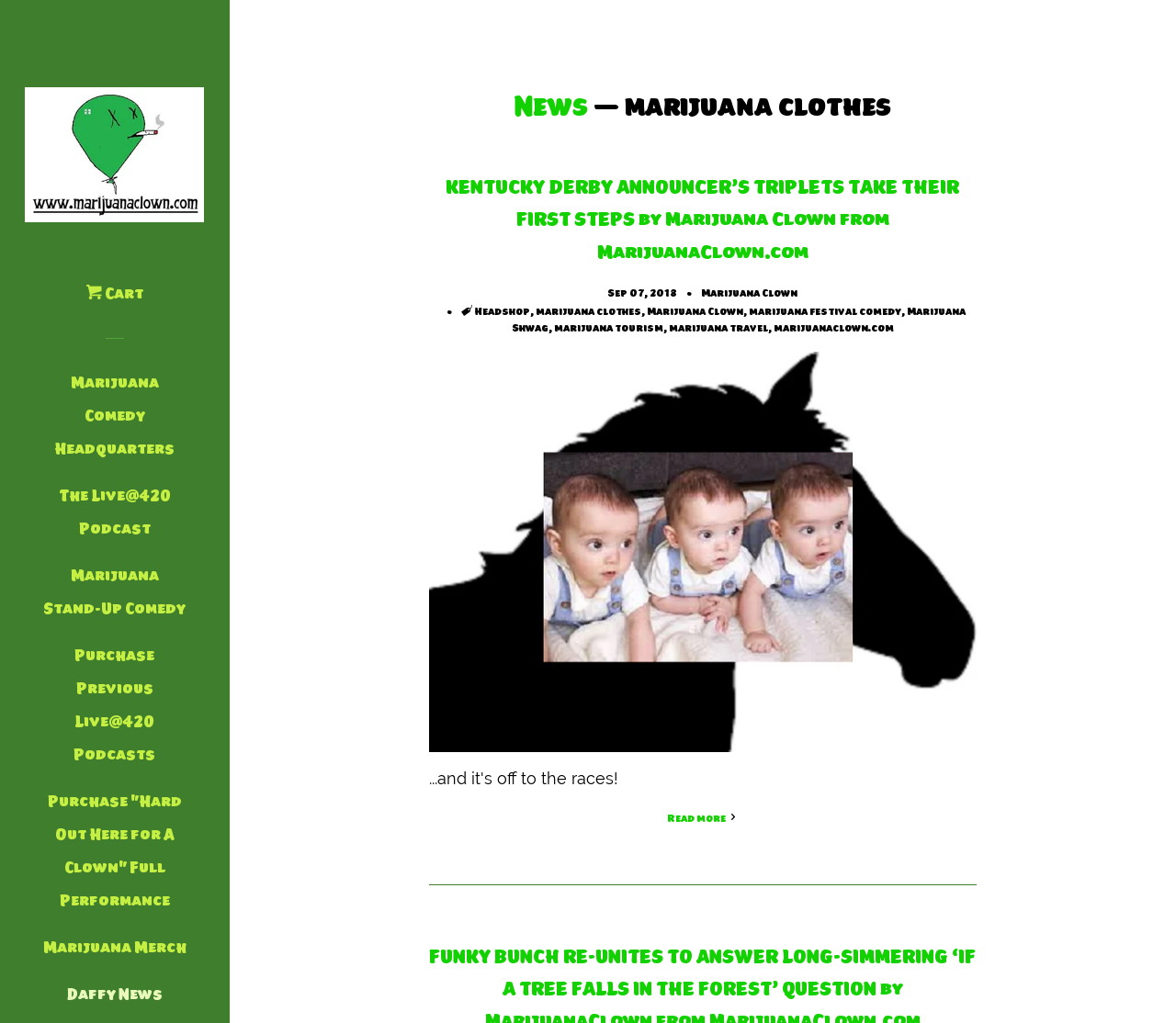Locate the bounding box coordinates of the clickable region to complete the following instruction: "Read more about KENTUCKY DERBY ANNOUNCER’S TRIPLETS TAKE THEIR FIRST STEPS."

[0.567, 0.793, 0.628, 0.806]